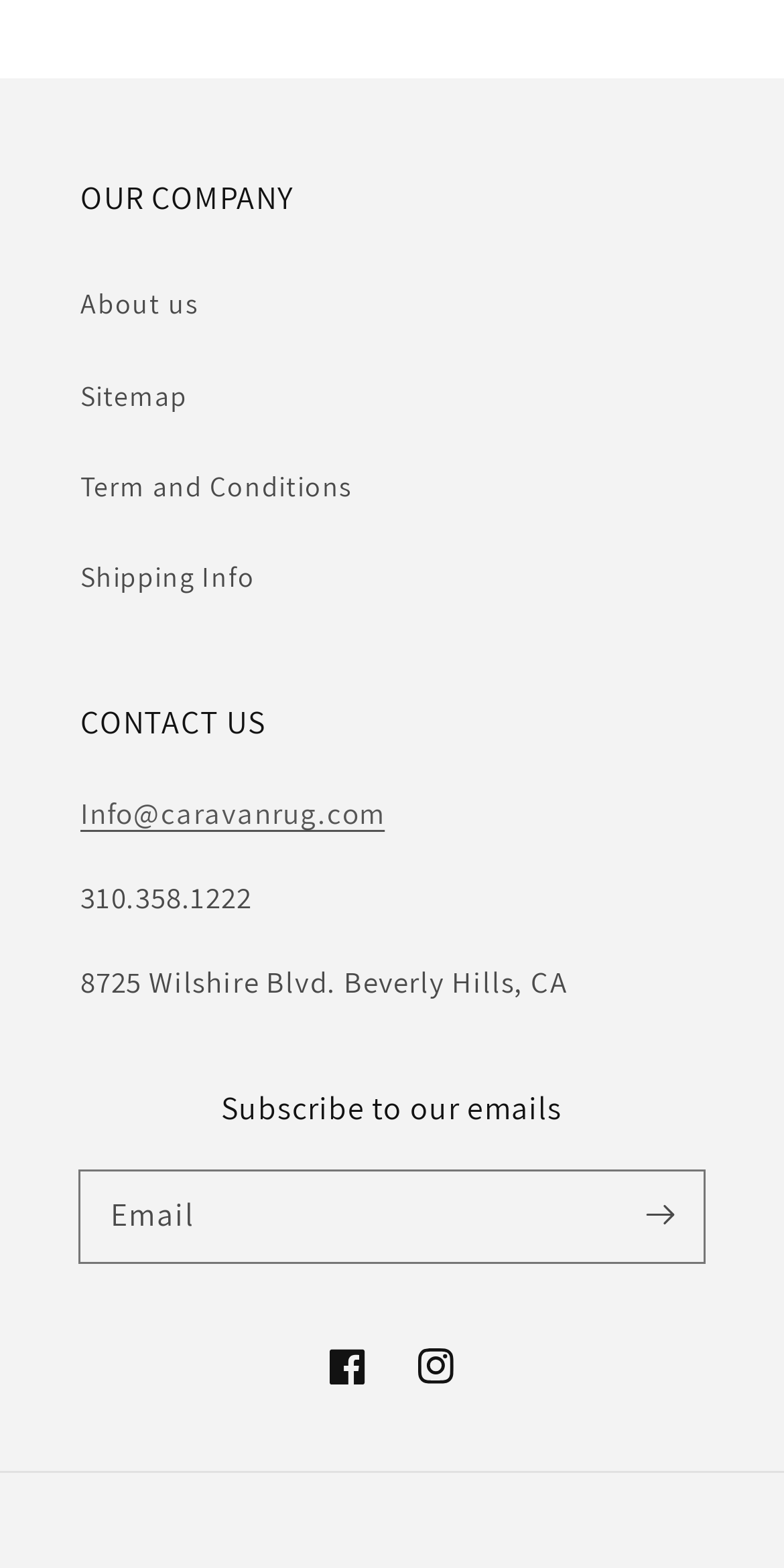What is the company's address?
From the image, provide a succinct answer in one word or a short phrase.

8725 Wilshire Blvd. Beverly Hills, CA